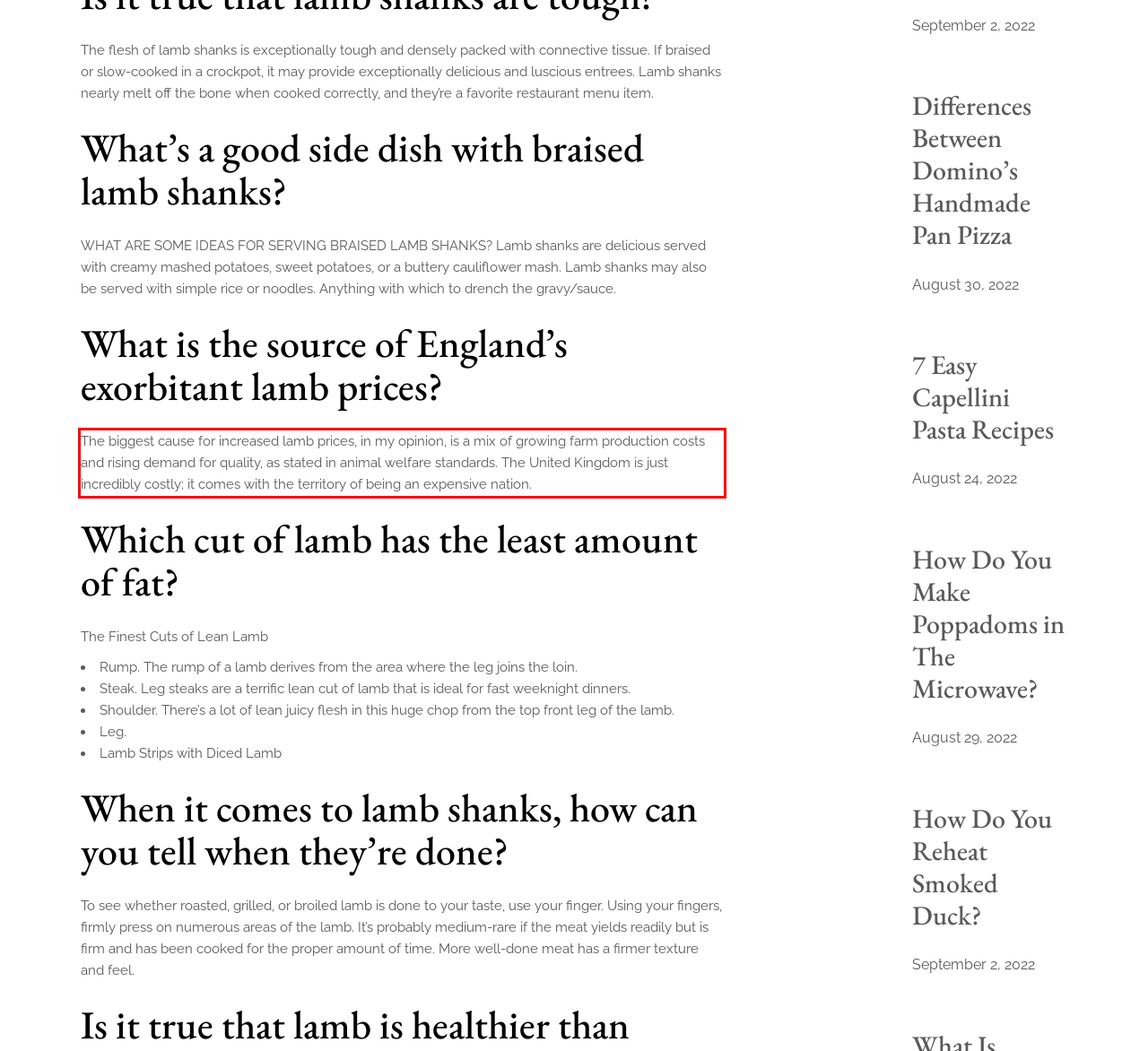You are given a screenshot with a red rectangle. Identify and extract the text within this red bounding box using OCR.

The biggest cause for increased lamb prices, in my opinion, is a mix of growing farm production costs and rising demand for quality, as stated in animal welfare standards. The United Kingdom is just incredibly costly; it comes with the territory of being an expensive nation.